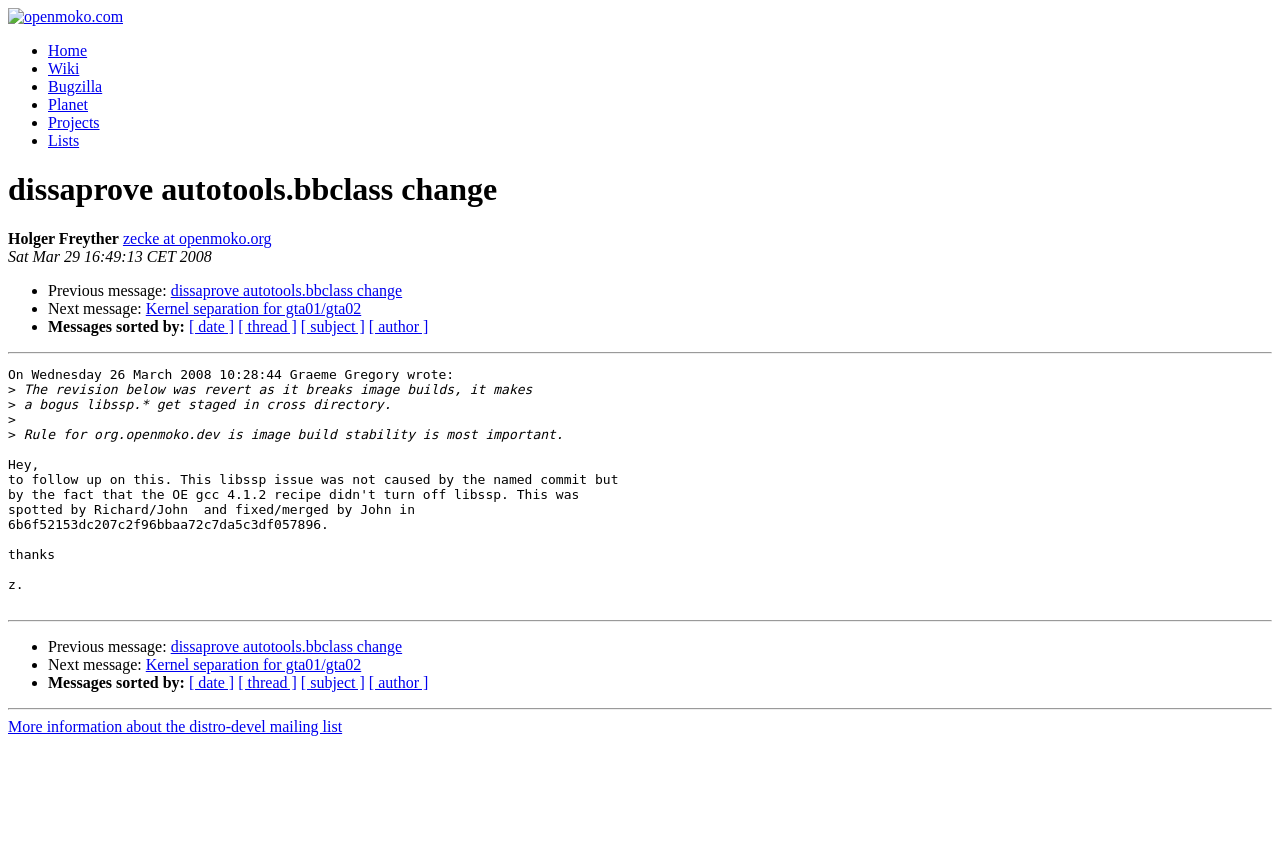Using the given element description, provide the bounding box coordinates (top-left x, top-left y, bottom-right x, bottom-right y) for the corresponding UI element in the screenshot: Kernel separation for gta01/gta02

[0.114, 0.352, 0.282, 0.372]